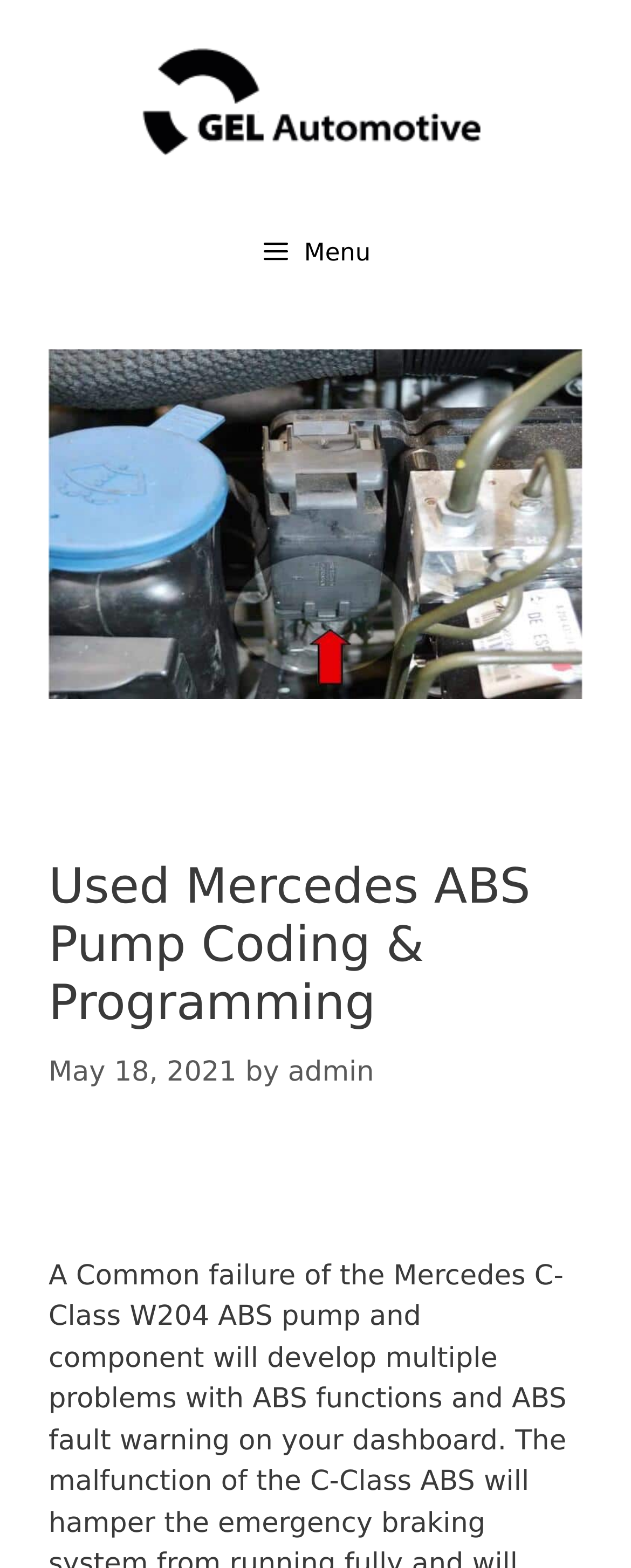What is the main topic of the webpage?
Using the information from the image, provide a comprehensive answer to the question.

The main topic of the webpage is indicated by the header 'Used Mercedes ABS Pump Coding & Programming' which is located below the navigation menu, and it is also supported by the presence of an image related to 'mercedes abs pump'.